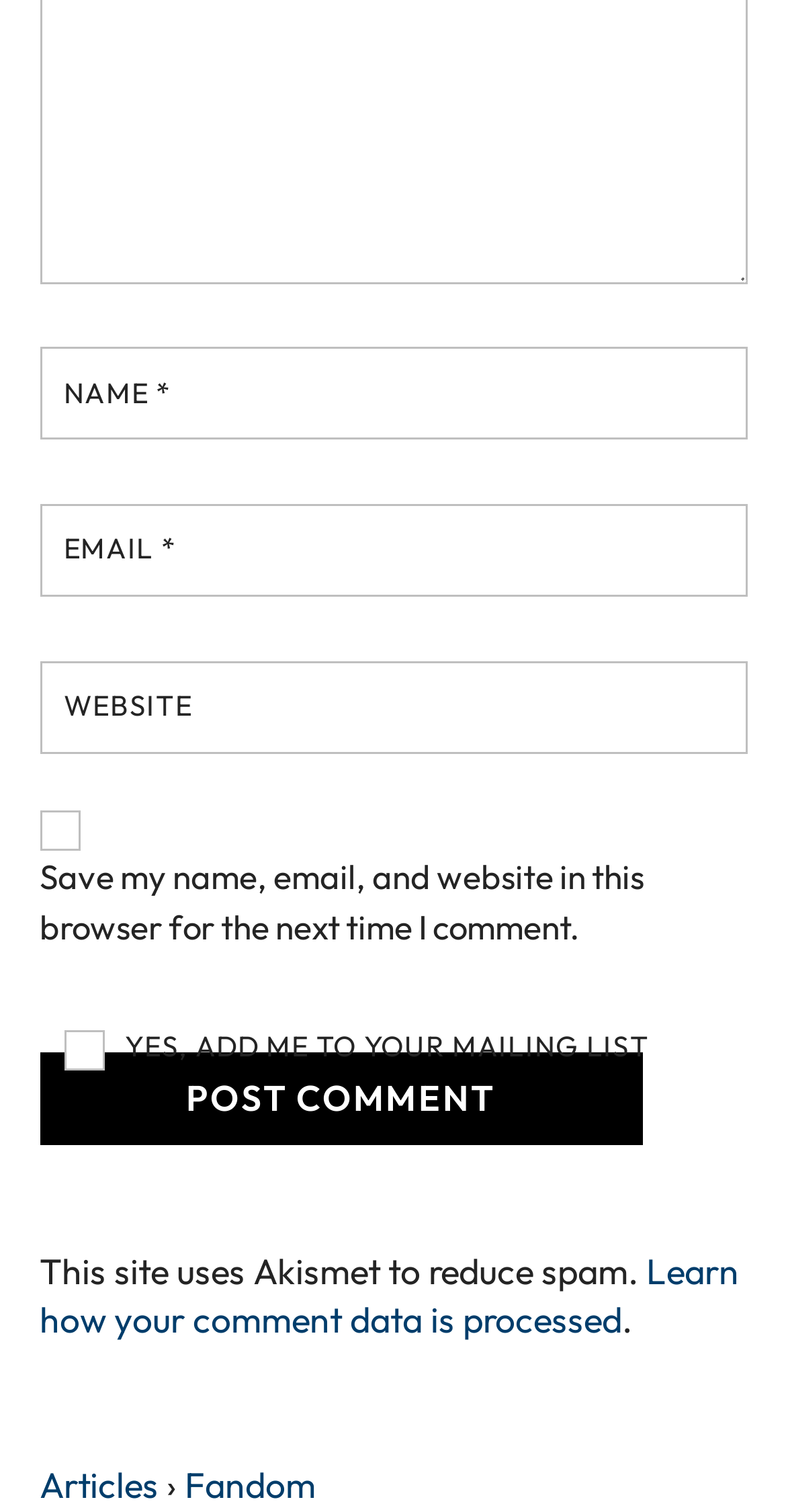Provide the bounding box coordinates of the area you need to click to execute the following instruction: "Visit WordPress.org".

None